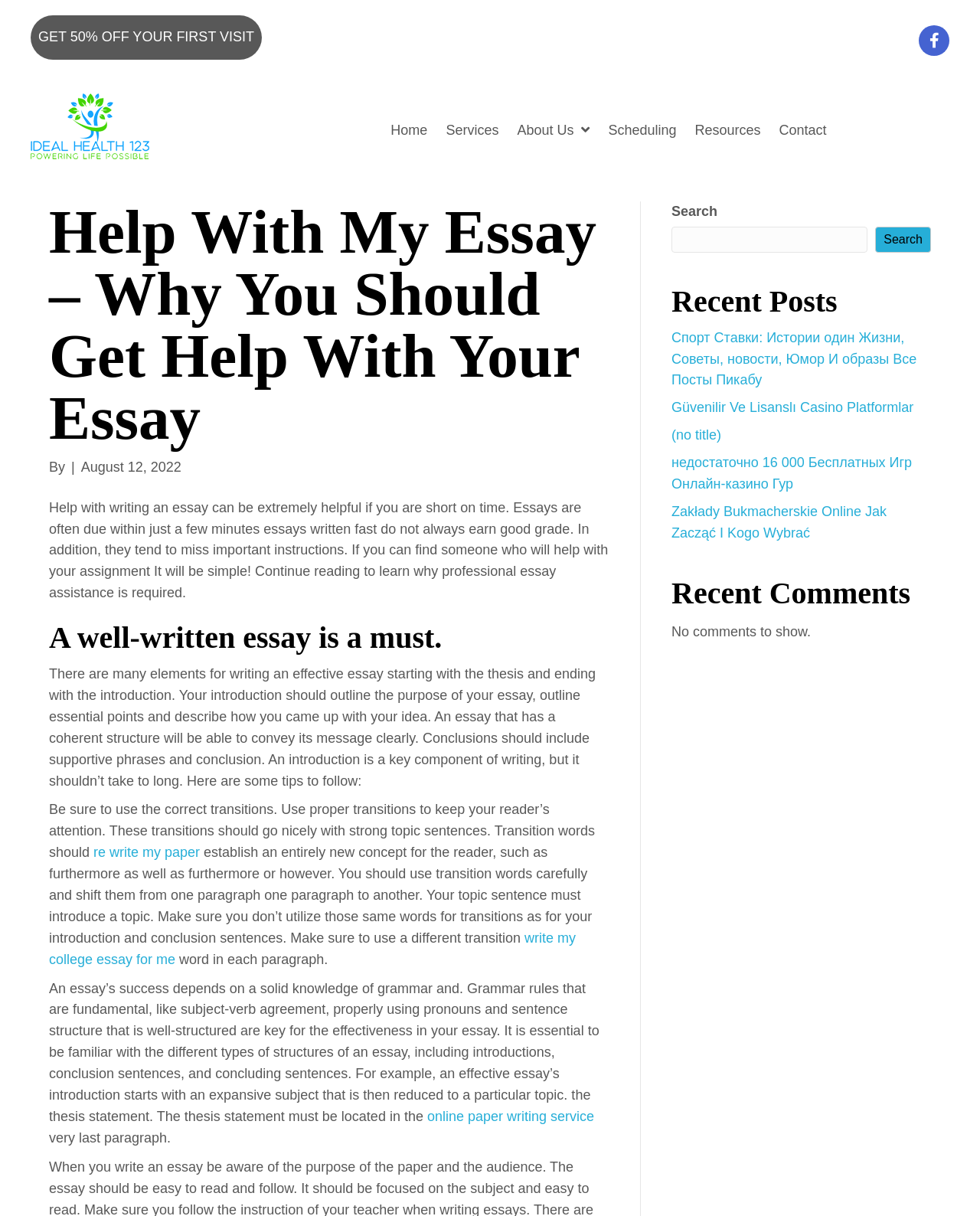Please identify the bounding box coordinates of the element's region that I should click in order to complete the following instruction: "Search for something". The bounding box coordinates consist of four float numbers between 0 and 1, i.e., [left, top, right, bottom].

[0.685, 0.186, 0.885, 0.208]